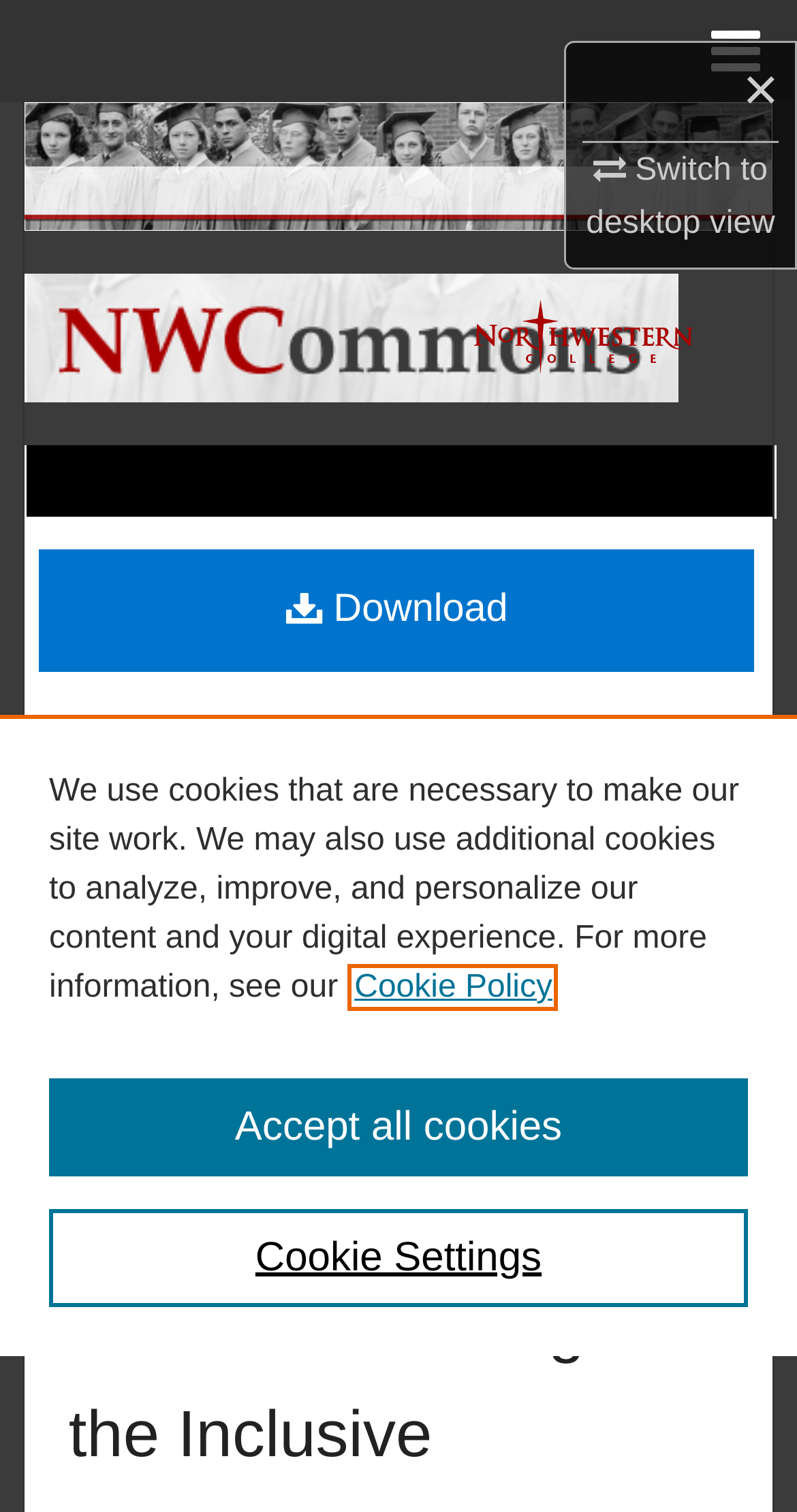Show the bounding box coordinates of the element that should be clicked to complete the task: "Browse Collections".

[0.0, 0.135, 1.0, 0.203]